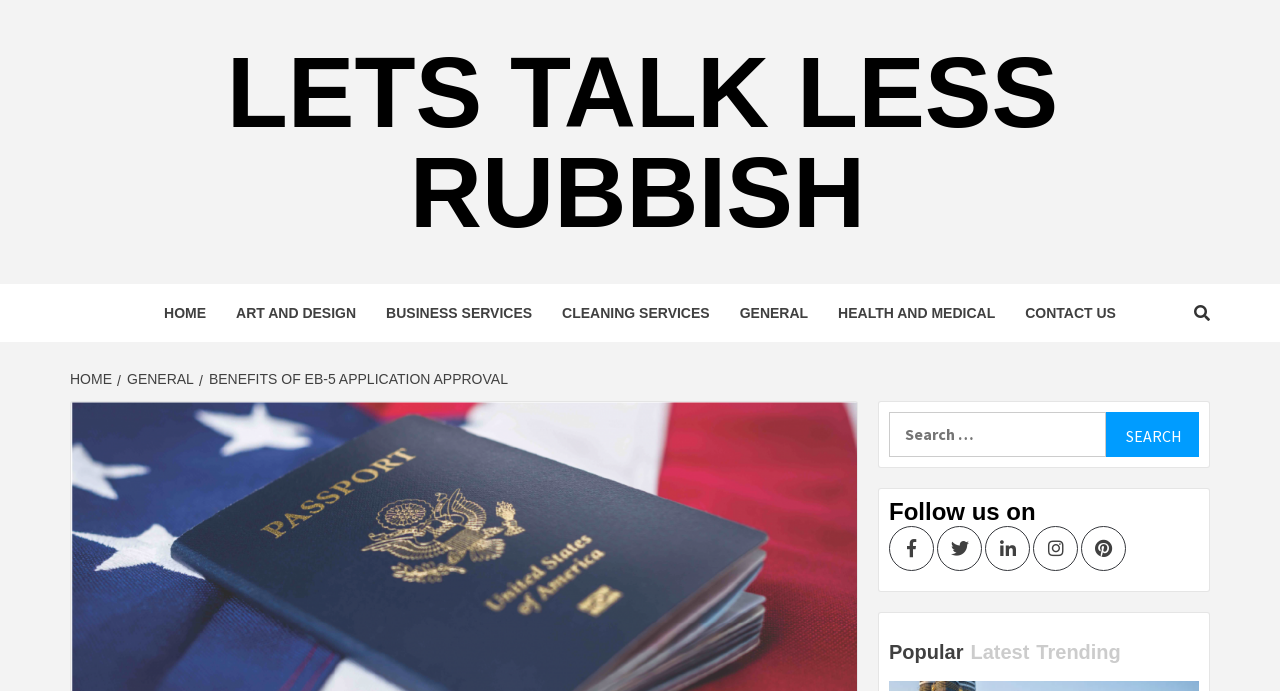With reference to the screenshot, provide a detailed response to the question below:
What is the text of the search button?

I looked at the search section and found the button with the text 'SEARCH', which has a bounding box coordinate of [0.864, 0.597, 0.937, 0.662].